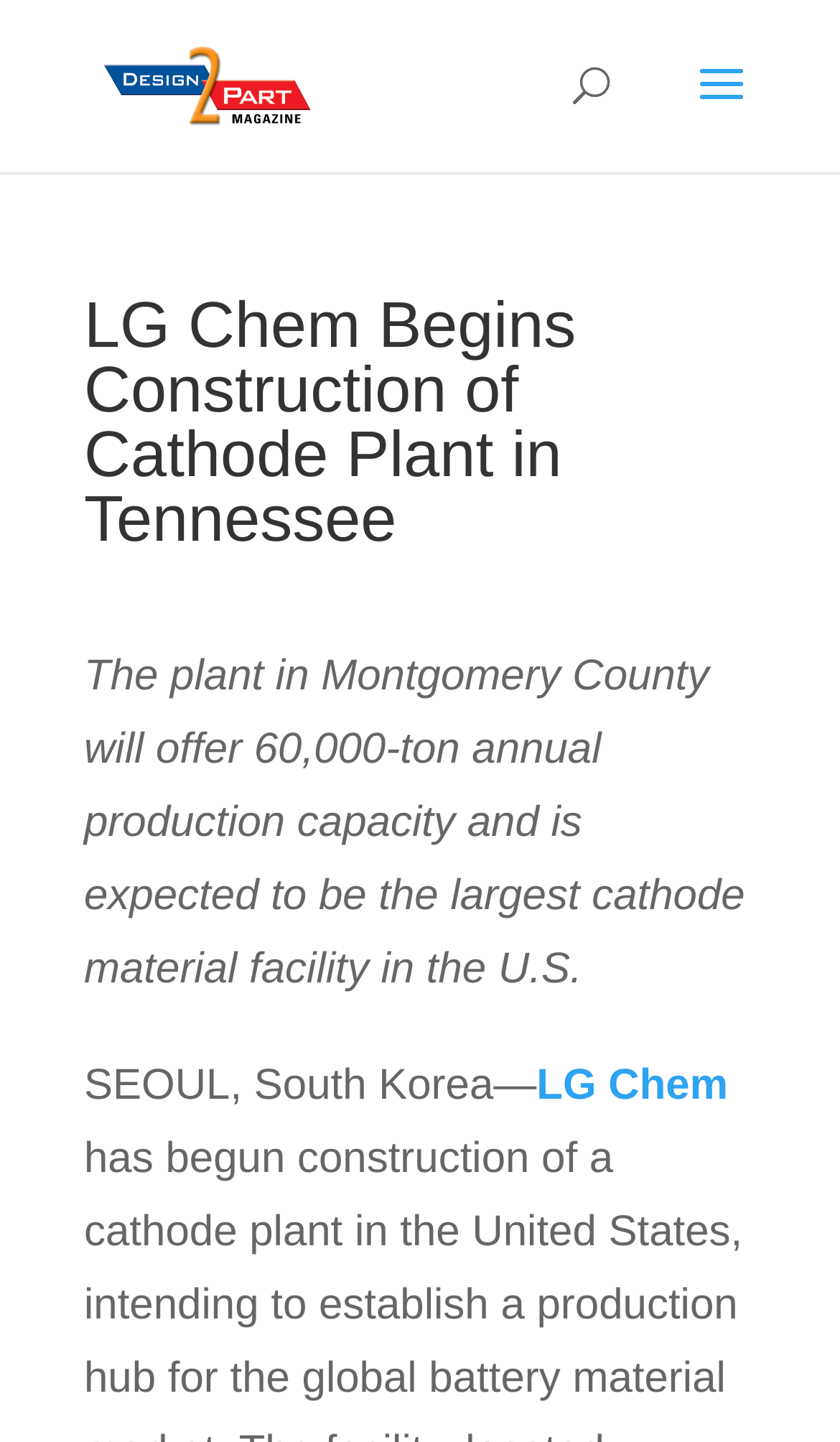Respond to the following question using a concise word or phrase: 
Where is the cathode plant located?

Montgomery County